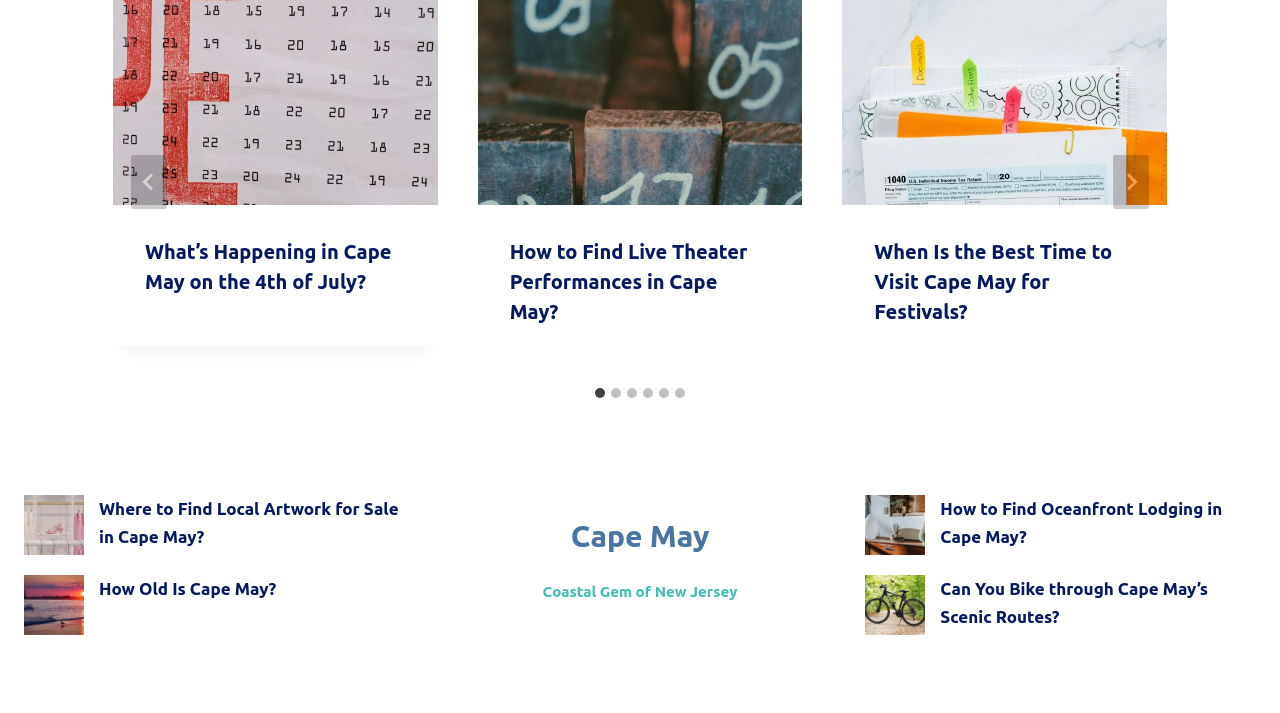Answer the question with a single word or phrase: 
What is the topic of the third header?

Live Theater Performances